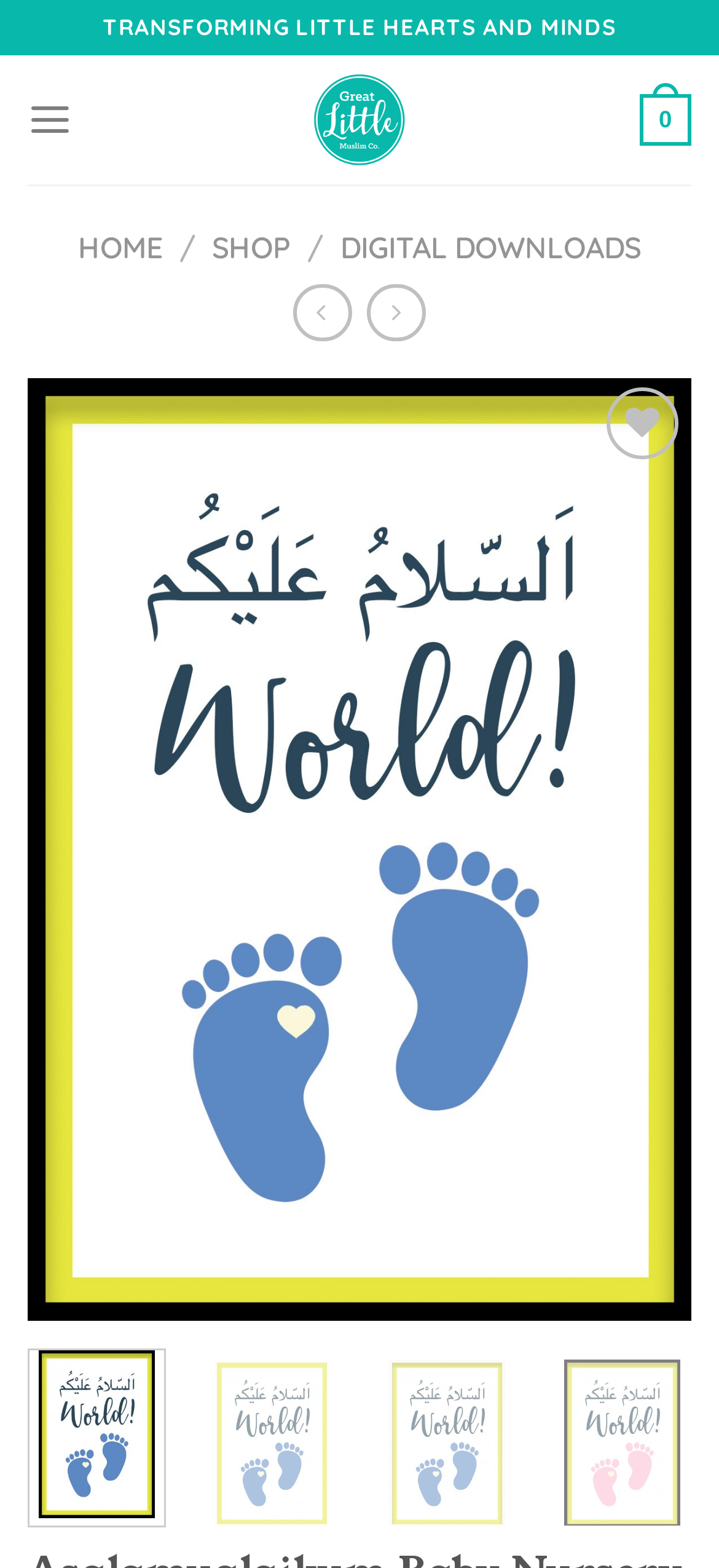Identify the bounding box for the UI element described as: "Add to Wishlist". Ensure the coordinates are four float numbers between 0 and 1, formatted as [left, top, right, bottom].

[0.803, 0.306, 0.936, 0.35]